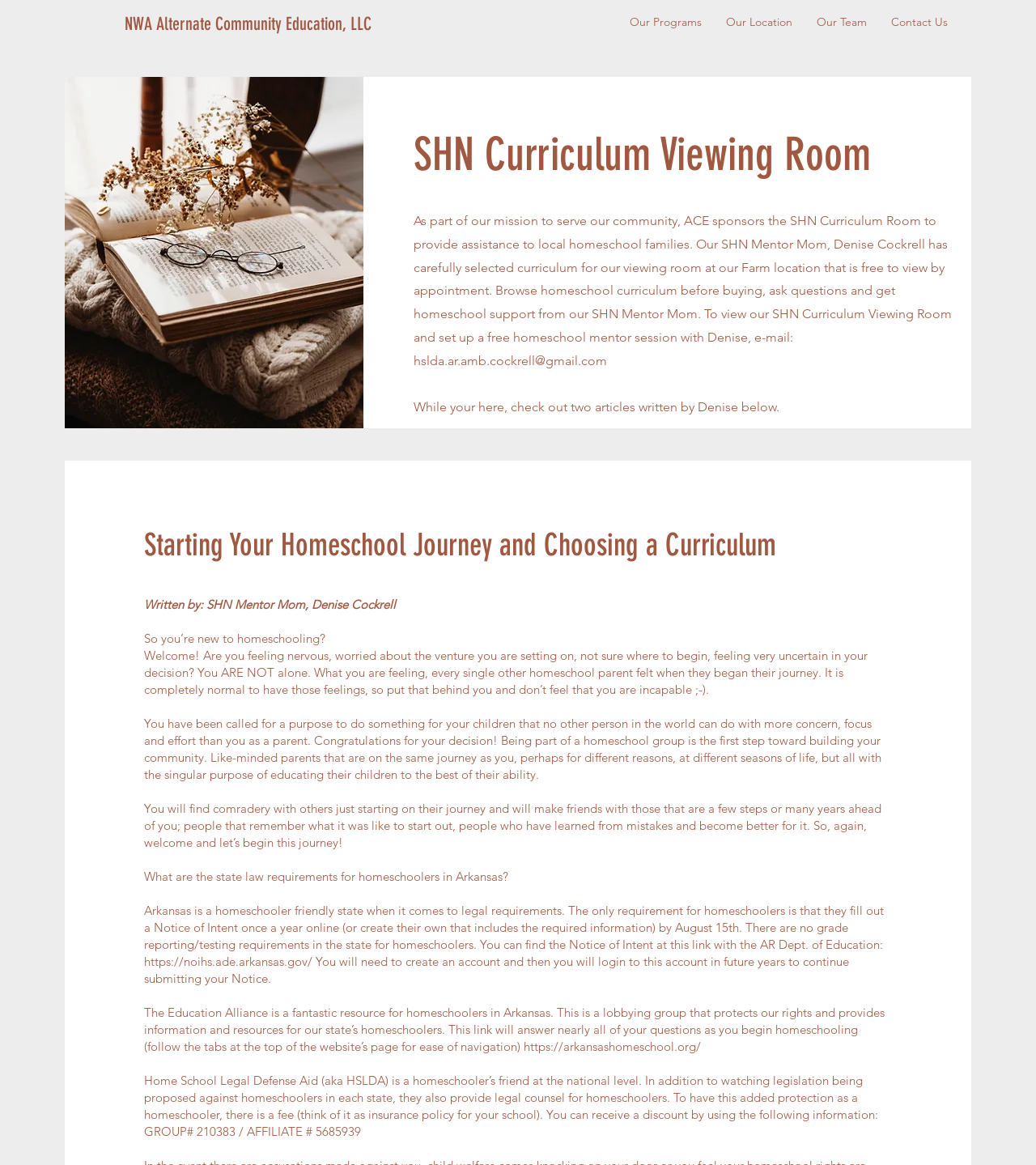Based on what you see in the screenshot, provide a thorough answer to this question: How can one view the SHN Curriculum Viewing Room?

The answer can be found in the link element with the text 'hslda.ar.amb.cockrell@gmail.com'. To view the SHN Curriculum Viewing Room, one needs to email this address to set up a free homeschool mentor session with Denise.